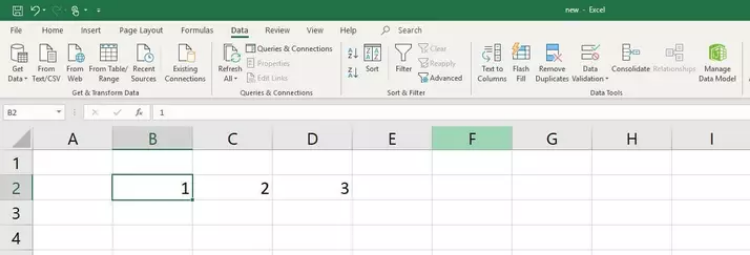What is the purpose of this Excel configuration?
Based on the image content, provide your answer in one word or a short phrase.

To separate combined cell content